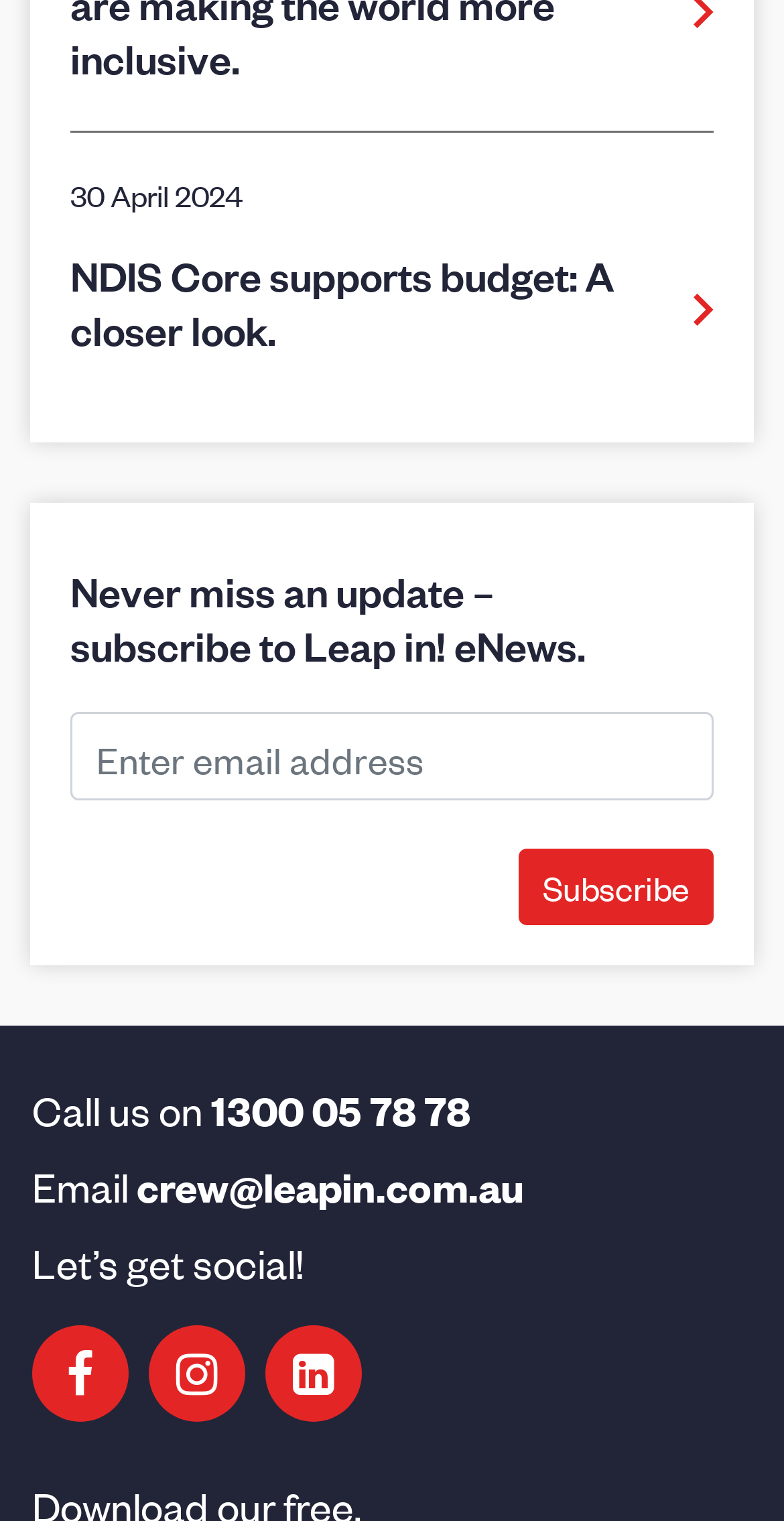Please find the bounding box coordinates of the element's region to be clicked to carry out this instruction: "Call 1300 05 78 78".

[0.269, 0.715, 0.6, 0.744]